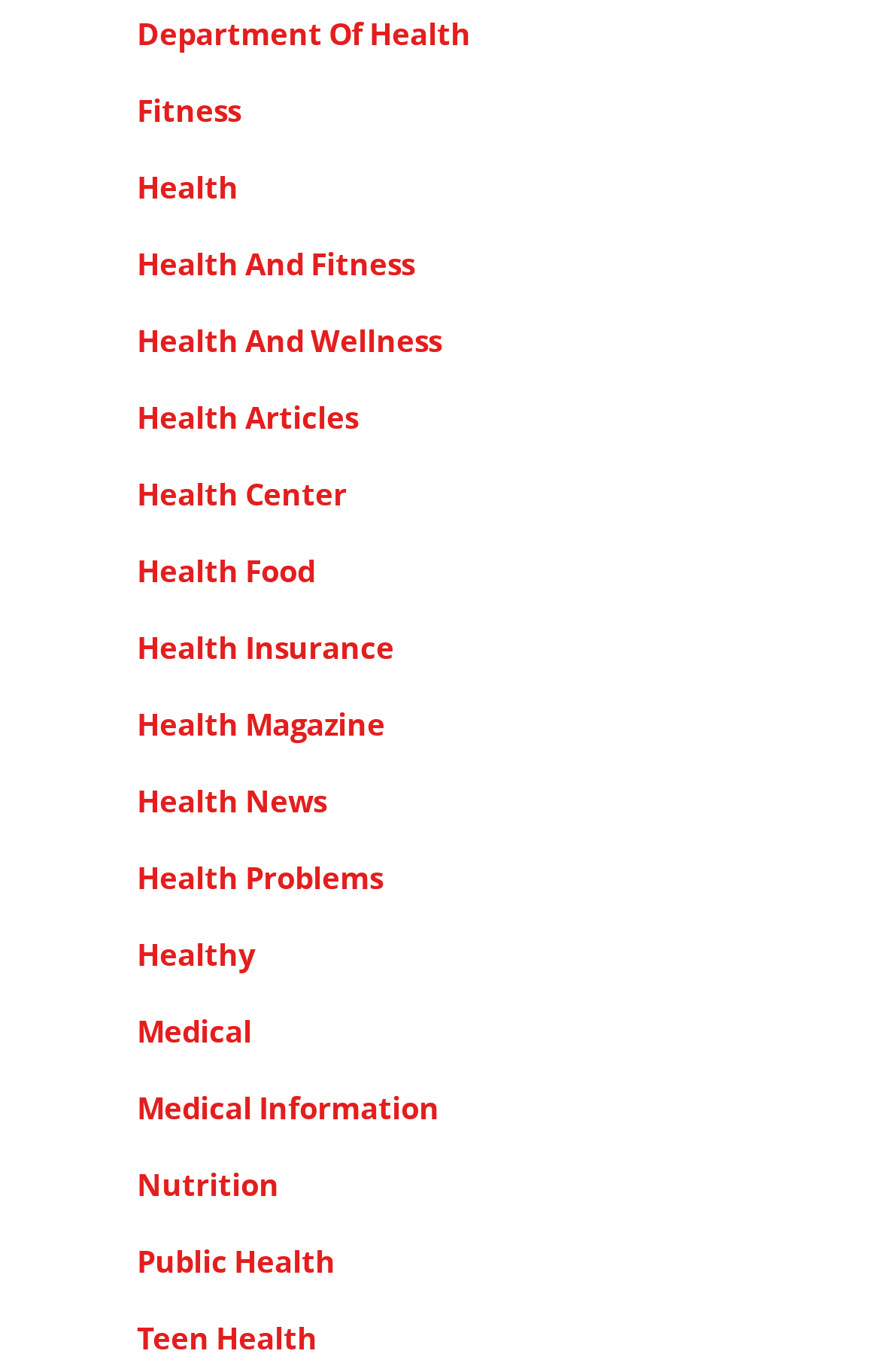What is the last link on the webpage?
Refer to the screenshot and deliver a thorough answer to the question presented.

By analyzing the bounding box coordinates, it is clear that the links are arranged vertically from top to bottom. The last link on the webpage has the OCR text 'Teen Health'.